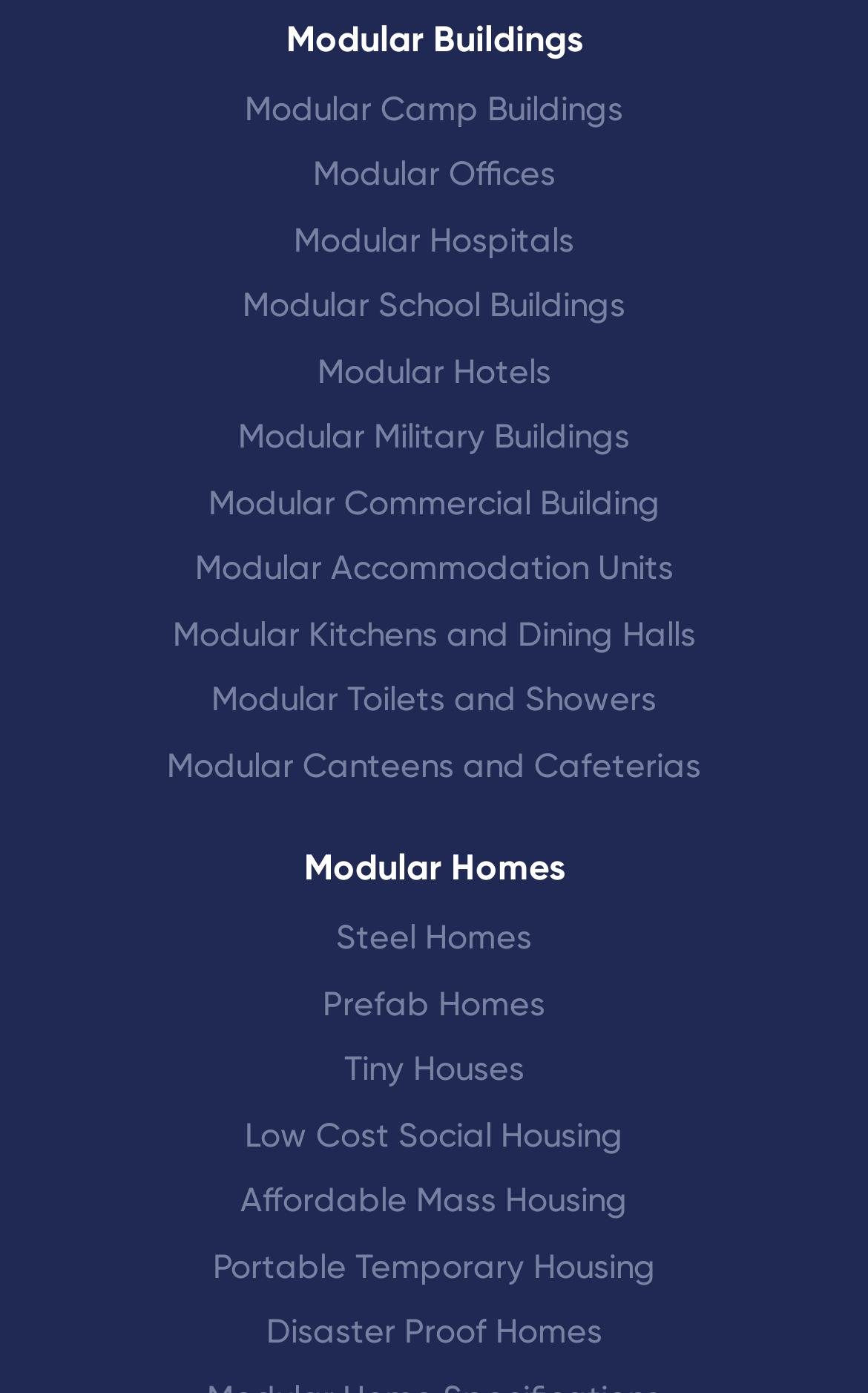Examine the image and give a thorough answer to the following question:
What is the difference between 'Modular Homes' and 'Modular Buildings'?

The webpage has separate headings for 'Modular Buildings' and 'Modular Homes', with the former featuring links to commercial buildings like offices and hospitals, and the latter featuring links to residential buildings like steel homes and prefab homes, suggesting that the main difference between the two is the purpose of the buildings, with 'Modular Buildings' being commercial and 'Modular Homes' being residential.